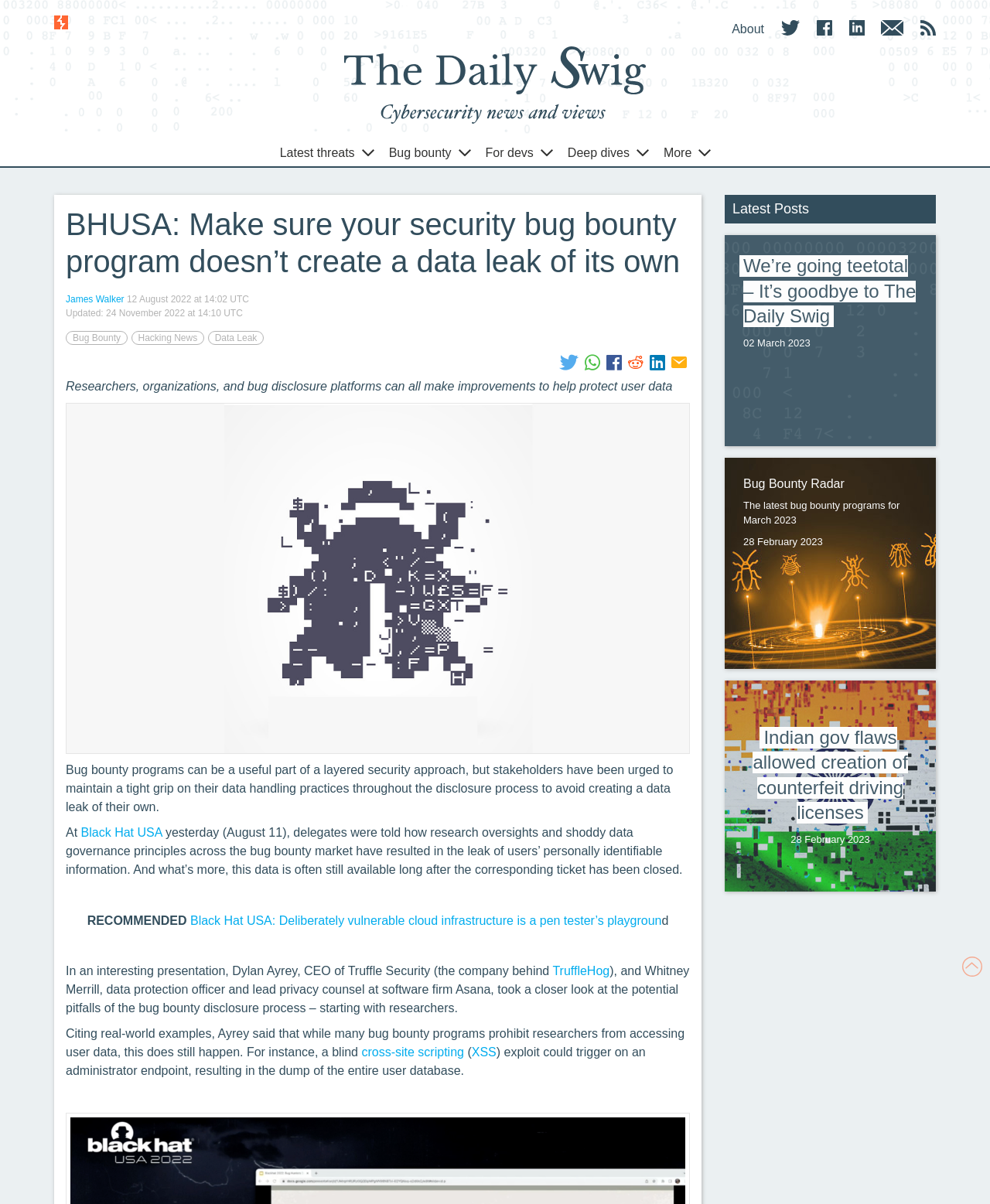Determine the bounding box coordinates of the clickable element necessary to fulfill the instruction: "Explore the 'The Daily Swig' link". Provide the coordinates as four float numbers within the 0 to 1 range, i.e., [left, top, right, bottom].

[0.348, 0.039, 0.652, 0.103]